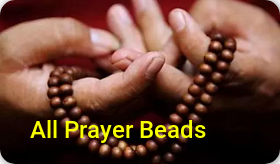What is the purpose of the mala beads?
Please respond to the question with a detailed and informative answer.

According to the caption, the mala beads are traditionally used in various spiritual practices for meditation and prayer, which implies that their primary purpose is to aid in these spiritual activities.